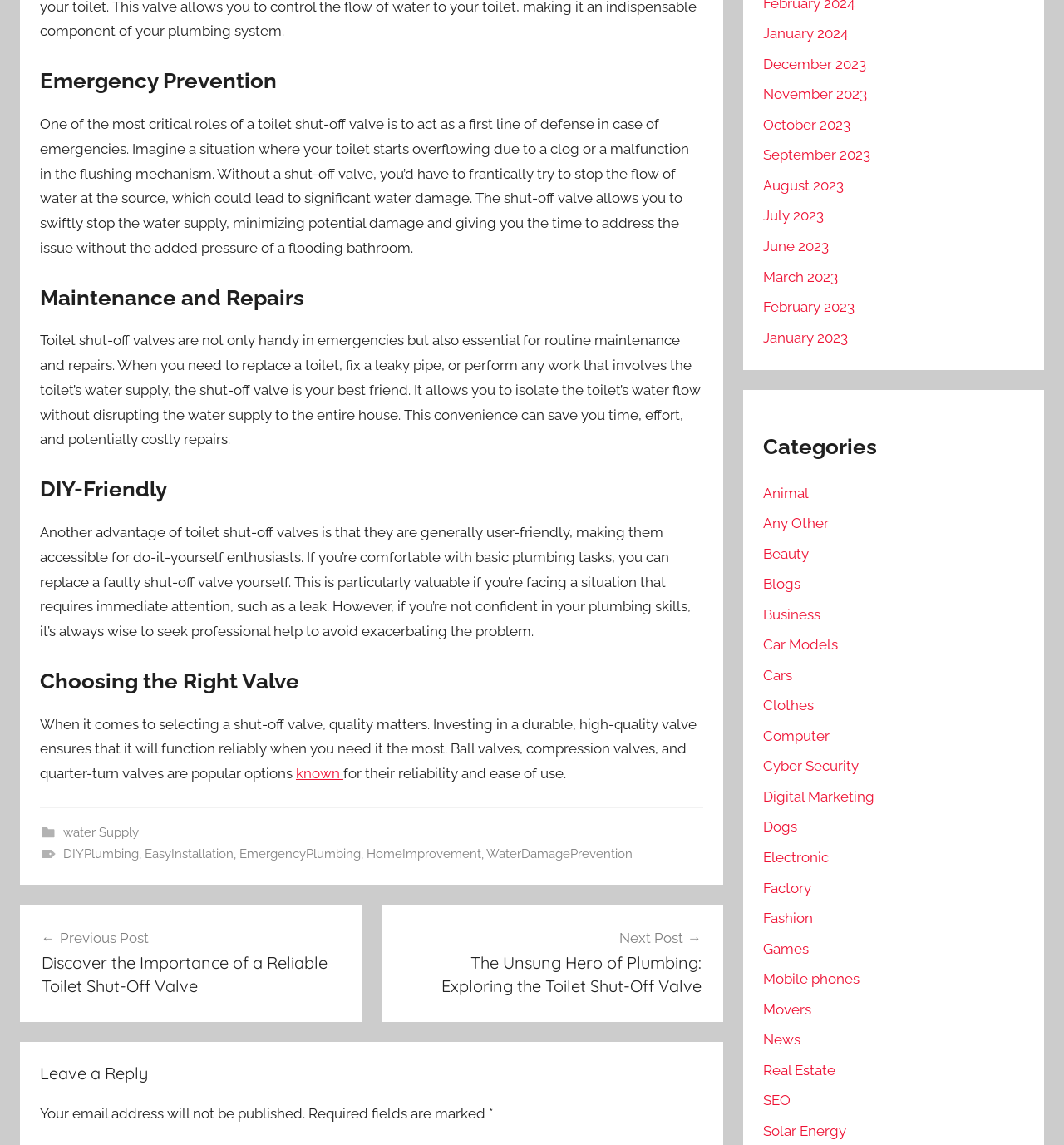Kindly determine the bounding box coordinates of the area that needs to be clicked to fulfill this instruction: "Click on the 'January 2024' link".

[0.717, 0.022, 0.797, 0.037]